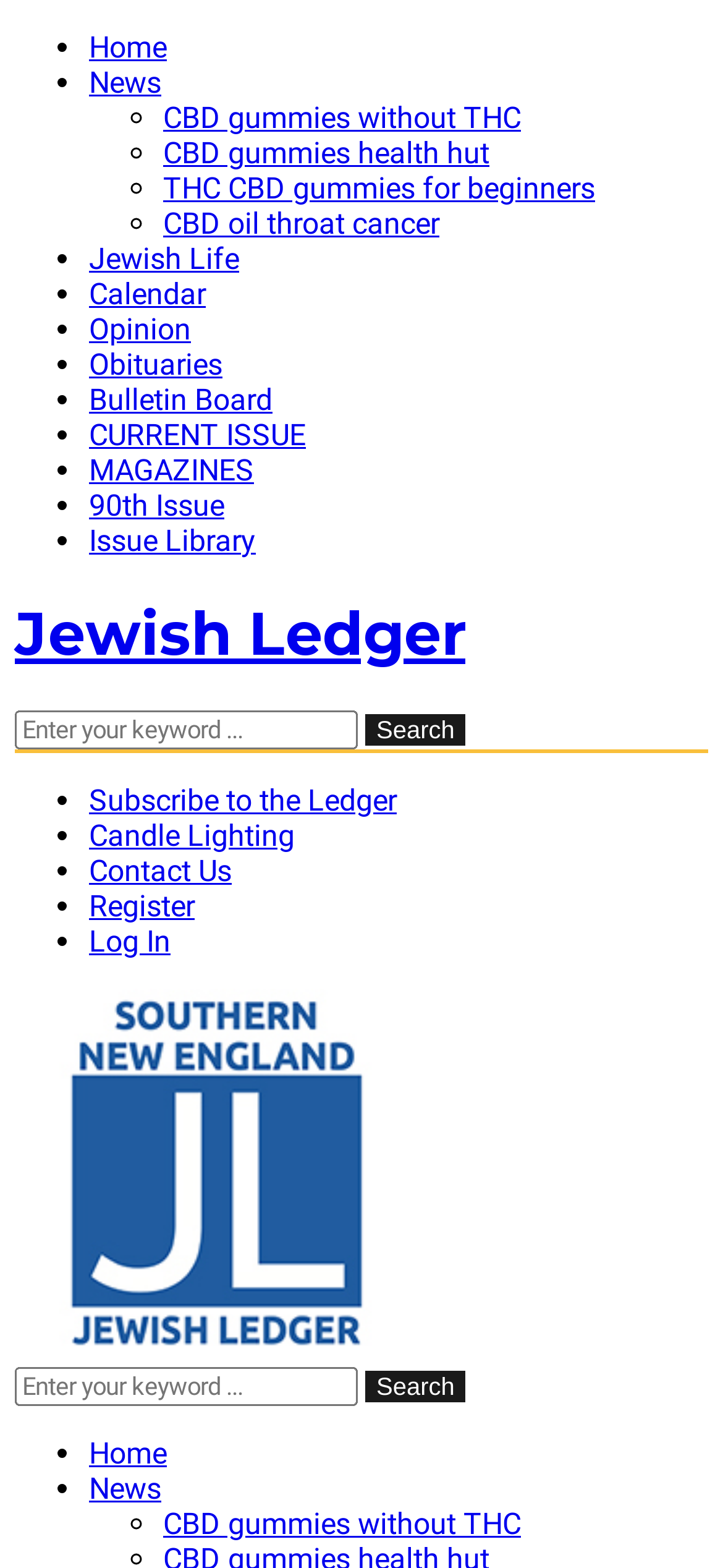Refer to the image and answer the question with as much detail as possible: What is the topic of the link 'CBD gummies without THC'?

The link 'CBD gummies without THC' is located in the list of links on the webpage and appears to be related to CBD gummies, a type of product. The topic of the link is CBD gummies, specifically those without THC.